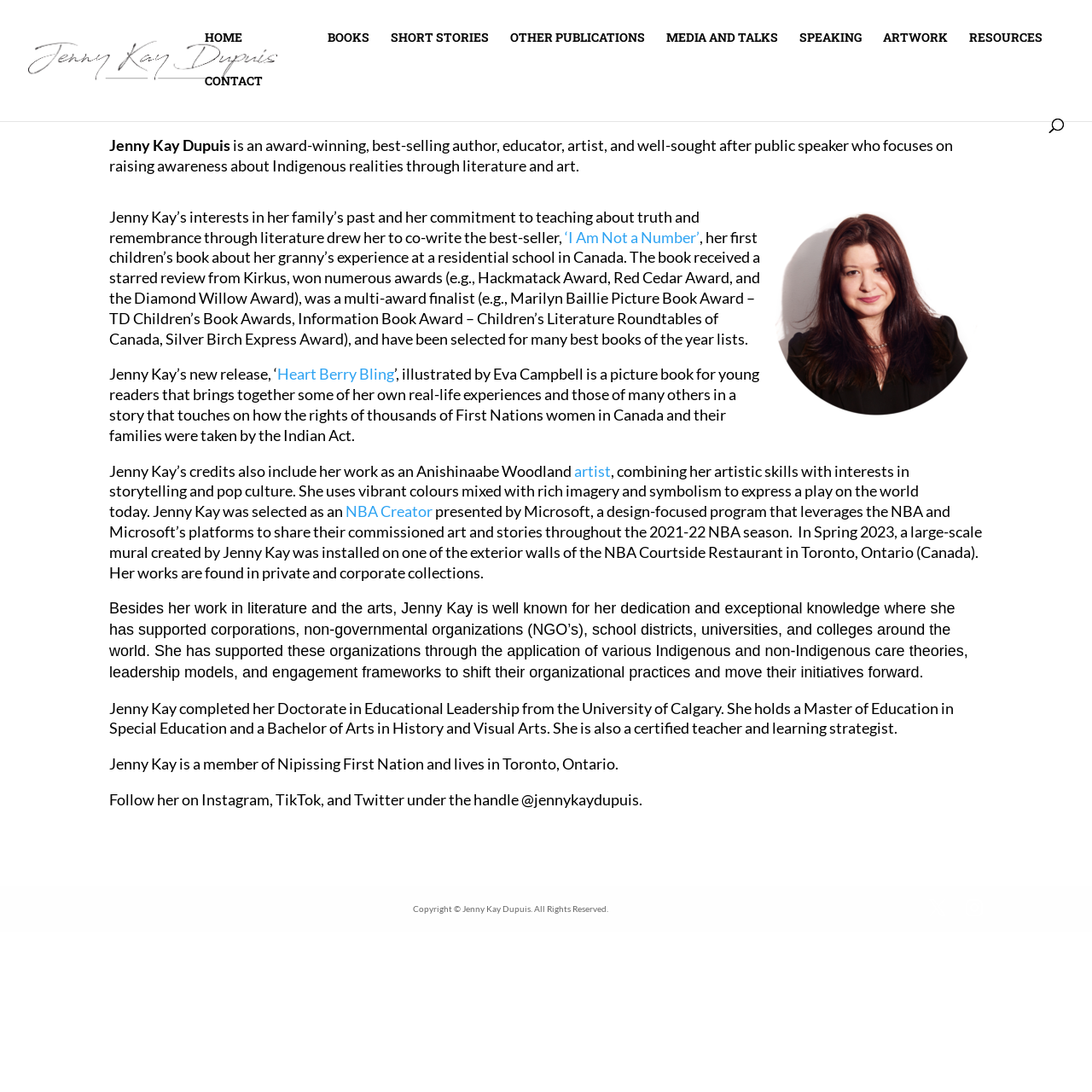Identify the bounding box coordinates of the area you need to click to perform the following instruction: "Read more about Jenny Kay's book 'I Am Not a Number'".

[0.517, 0.208, 0.641, 0.225]